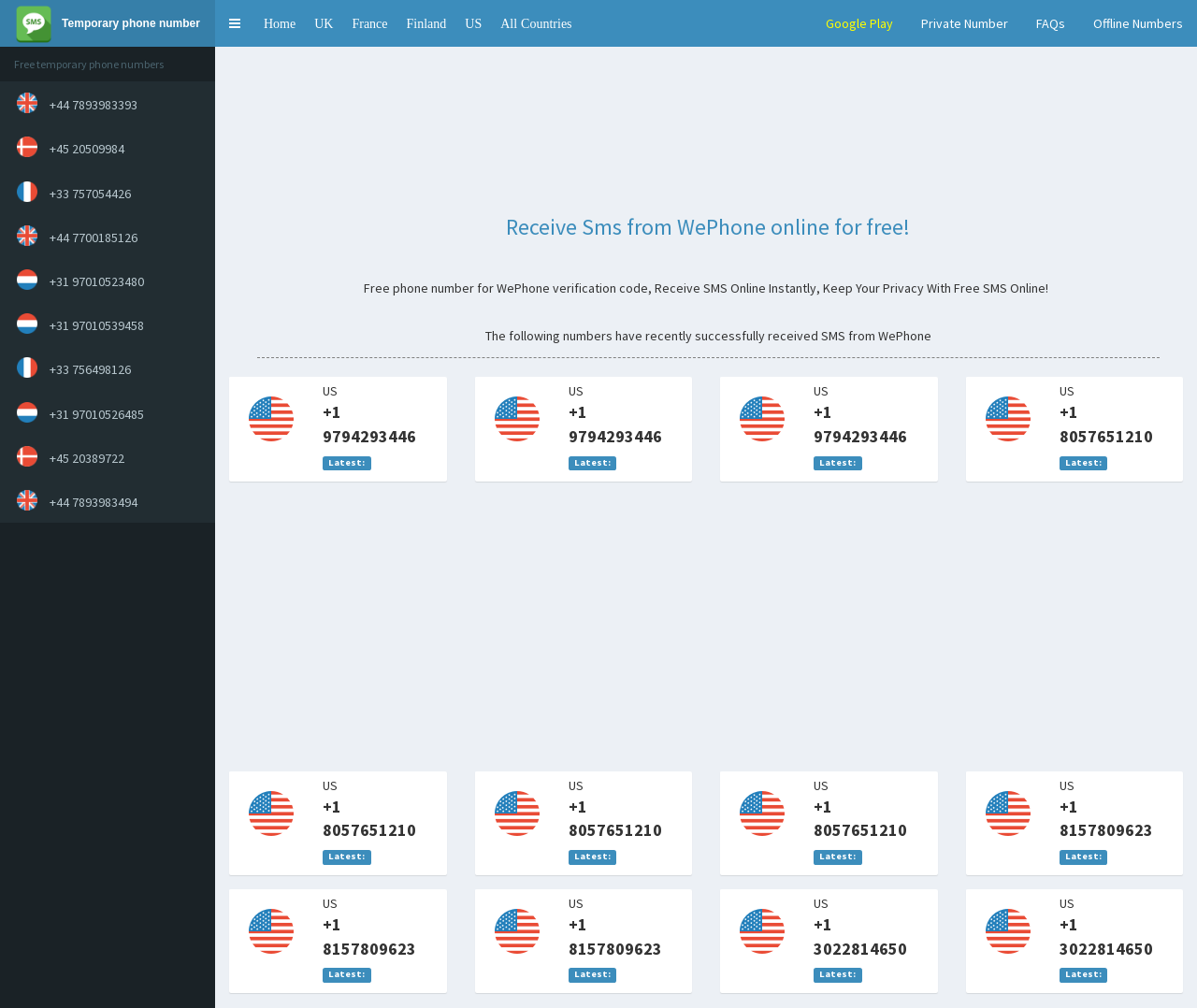Locate the UI element described by +31 97010539458 in the provided webpage screenshot. Return the bounding box coordinates in the format (top-left x, top-left y, bottom-right x, bottom-right y), ensuring all values are between 0 and 1.

[0.0, 0.3, 0.18, 0.344]